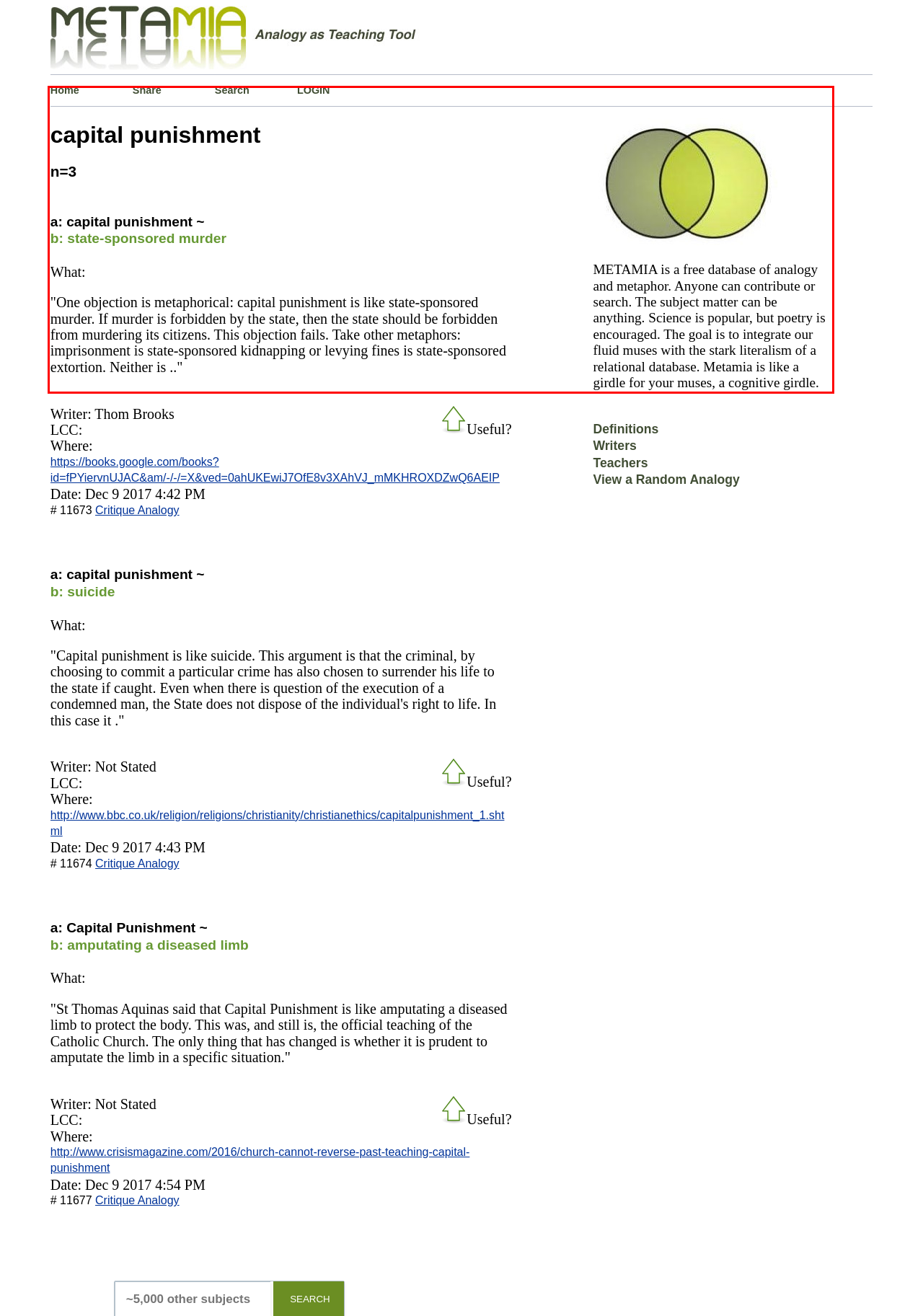Examine the webpage screenshot and use OCR to recognize and output the text within the red bounding box.

METAMIA is a free database of analogy and metaphor. Anyone can contribute or search. The subject matter can be anything. Science is popular, but poetry is encouraged. The goal is to integrate our fluid muses with the stark literalism of a relational database. Metamia is like a girdle for your muses, a cognitive girdle.